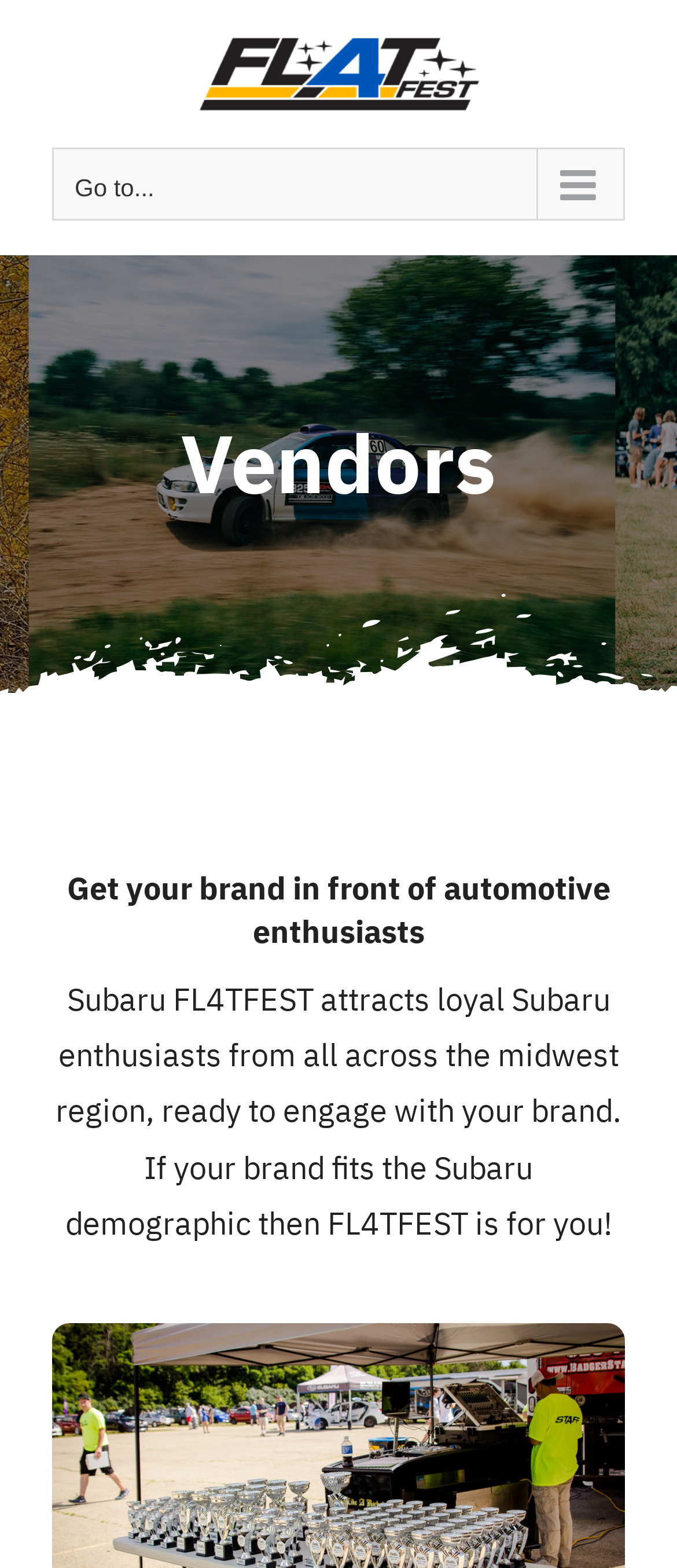Detail the various sections and features of the webpage.

The webpage is about Subaru FL4TFEST, an event that connects brands with automotive enthusiasts. At the top left of the page, there is a logo of Subaru FL4TFEST, accompanied by a navigation menu for mobile devices. Below the logo, there is a heading that reads "Vendors". 

Further down, there are three subsequent headings, with the first one being "Extreme Sports", the second one being "Get your brand in front of automotive enthusiasts", and the third one not explicitly stated but implied to be related to the event. 

Below these headings, there is a paragraph of text that explains the purpose of the event, stating that it attracts loyal Subaru enthusiasts from the midwest region, providing an opportunity for brands to engage with them. The text is positioned near the center of the page, taking up a significant portion of the vertical space.